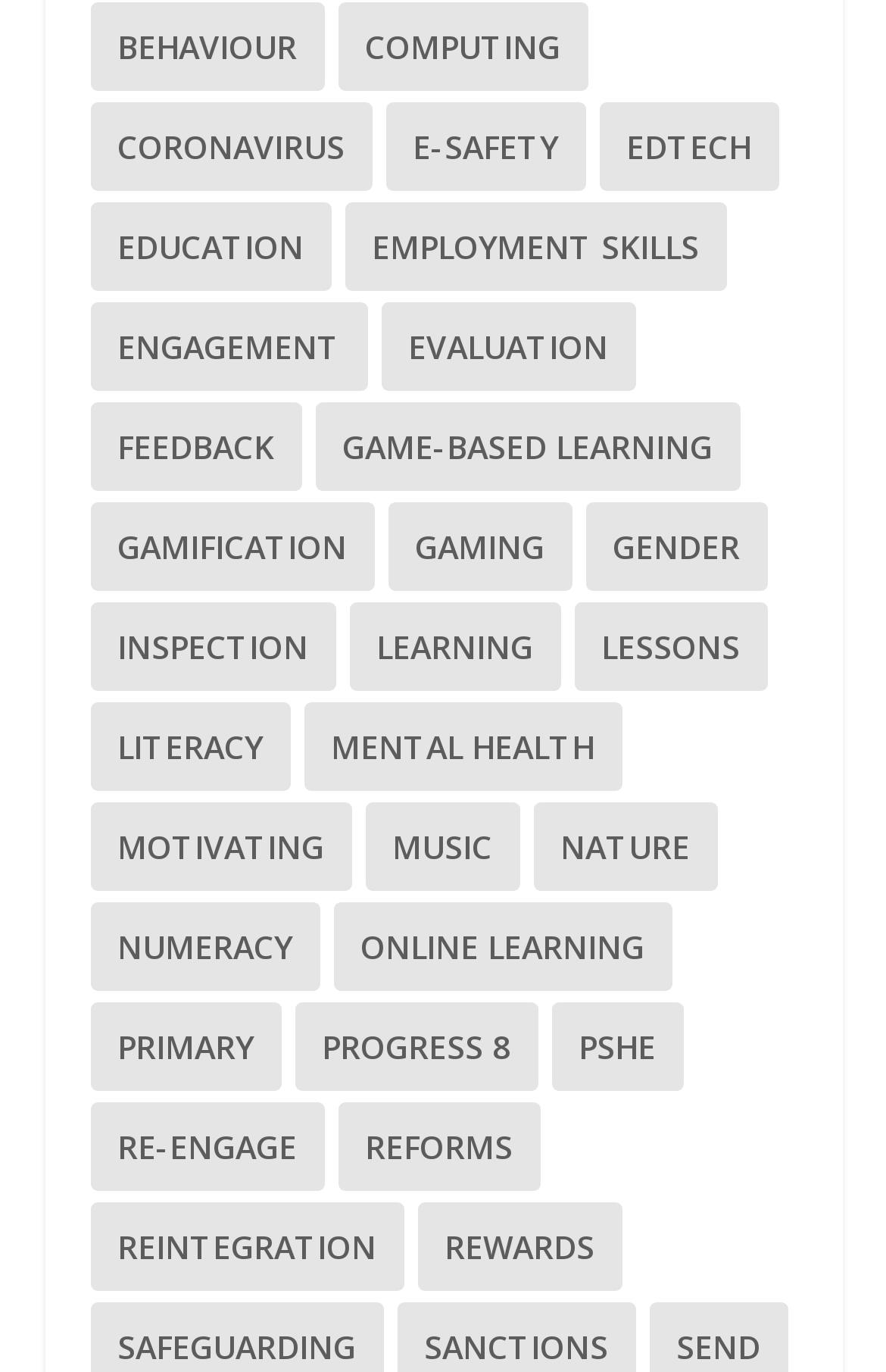Determine the coordinates of the bounding box that should be clicked to complete the instruction: "Learn about E-safety". The coordinates should be represented by four float numbers between 0 and 1: [left, top, right, bottom].

[0.435, 0.075, 0.66, 0.14]